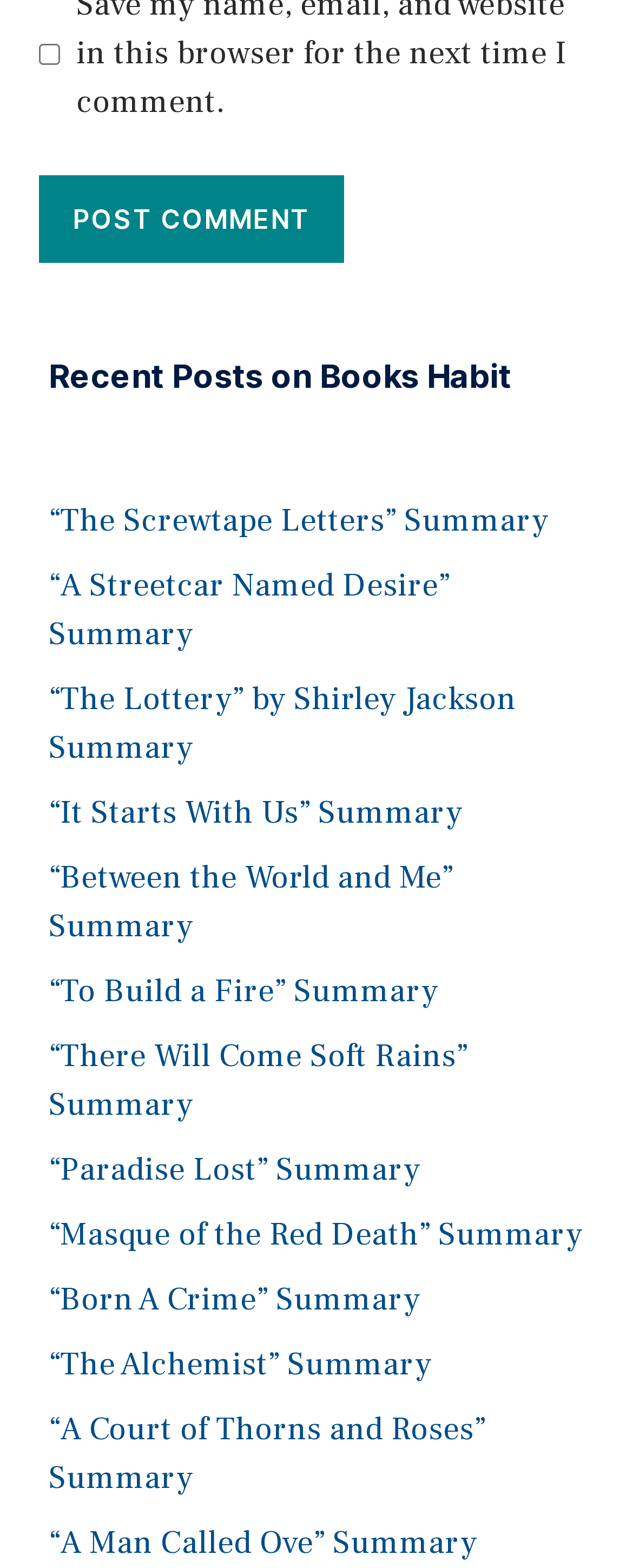Give a concise answer of one word or phrase to the question: 
What is the heading above the links?

Recent Posts on Books Habit